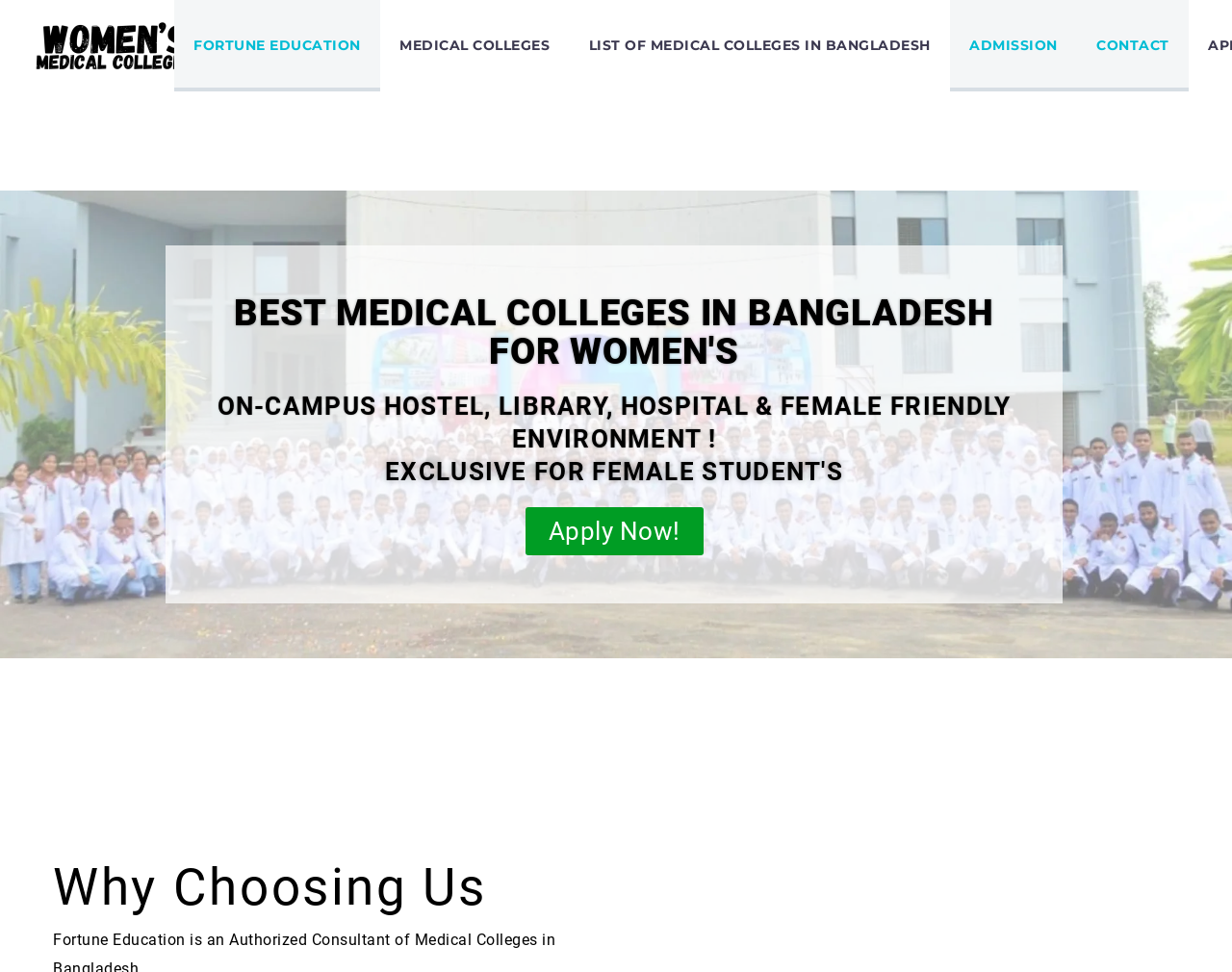What is the last link on the top navigation bar?
Based on the image, give a concise answer in the form of a single word or short phrase.

CONTACT